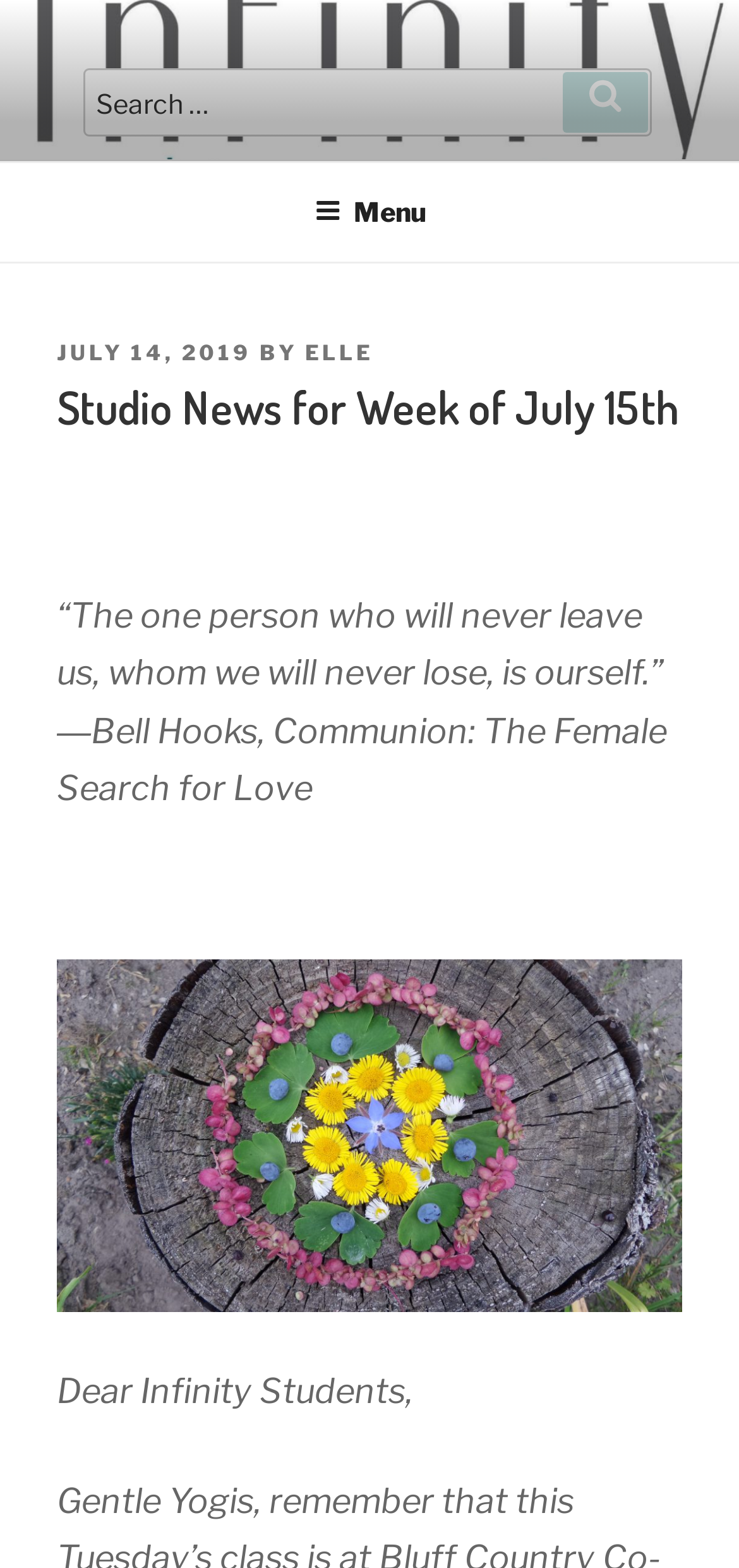Kindly respond to the following question with a single word or a brief phrase: 
What is the category of the article?

Studio News